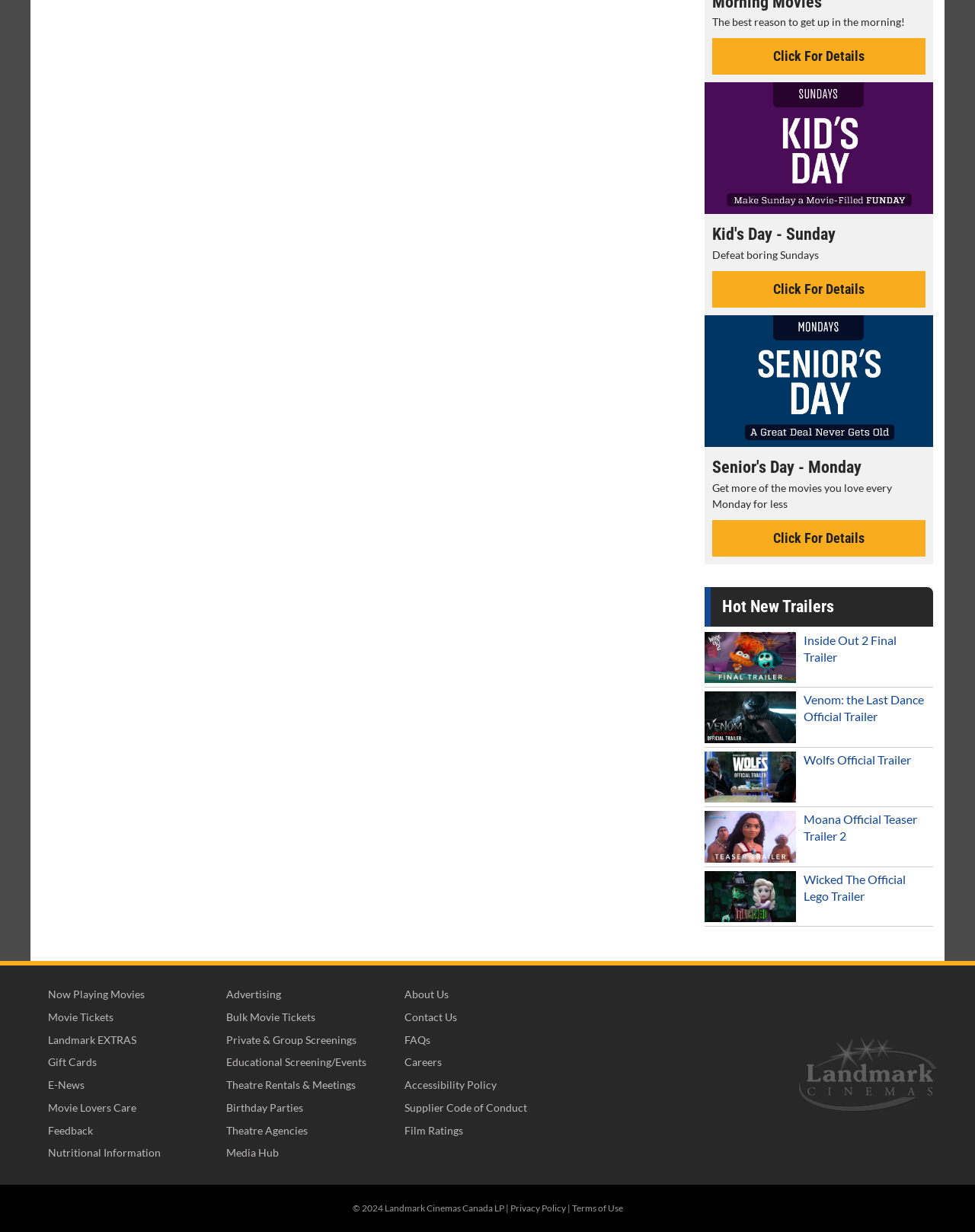Please locate the bounding box coordinates of the element's region that needs to be clicked to follow the instruction: "Watch Inside Out 2 Final Trailer". The bounding box coordinates should be provided as four float numbers between 0 and 1, i.e., [left, top, right, bottom].

[0.723, 0.51, 0.957, 0.558]